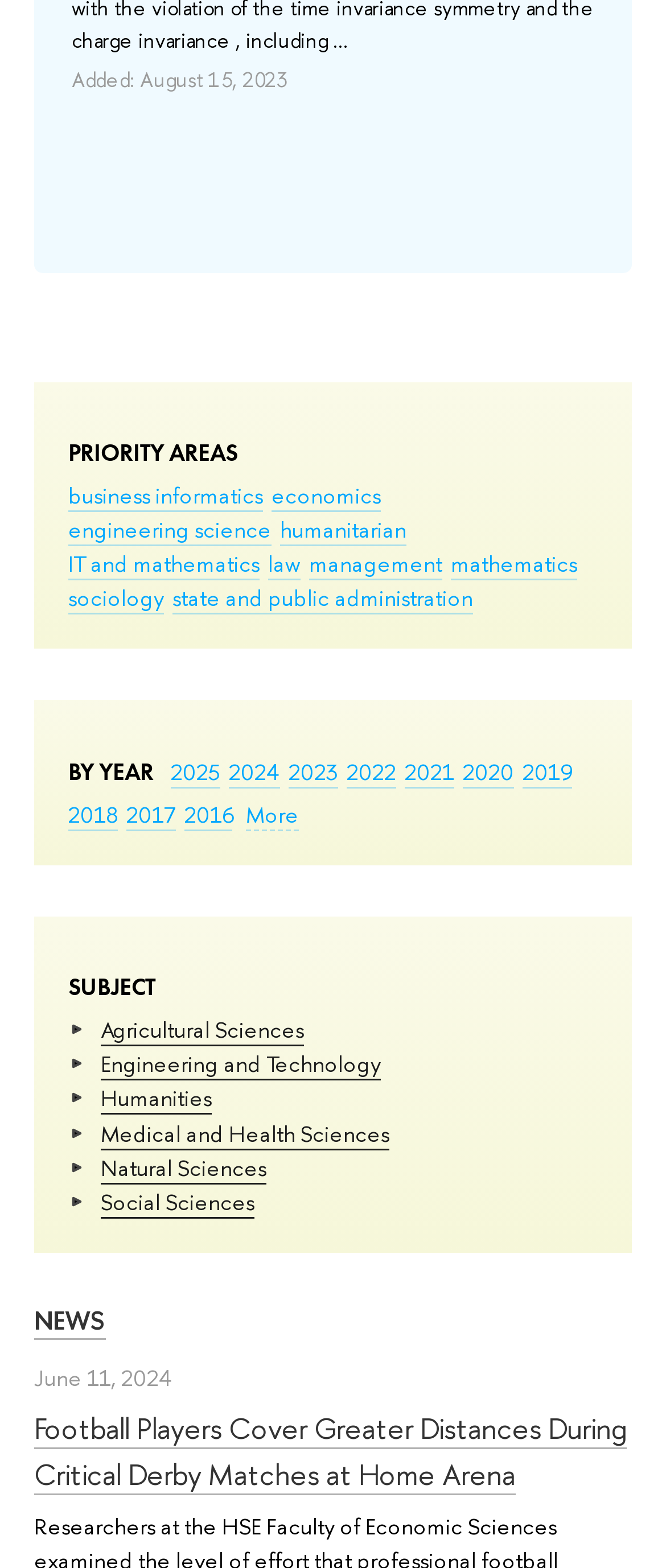What is the subject category below the 'BY YEAR' section?
Based on the visual information, provide a detailed and comprehensive answer.

Below the 'BY YEAR' section, the webpage lists several subject categories, including Agricultural Sciences, Engineering and Technology, Humanities, Medical and Health Sciences, Natural Sciences, and Social Sciences. These categories are accompanied by images, indicating that they may be related to specific research areas or fields of study.